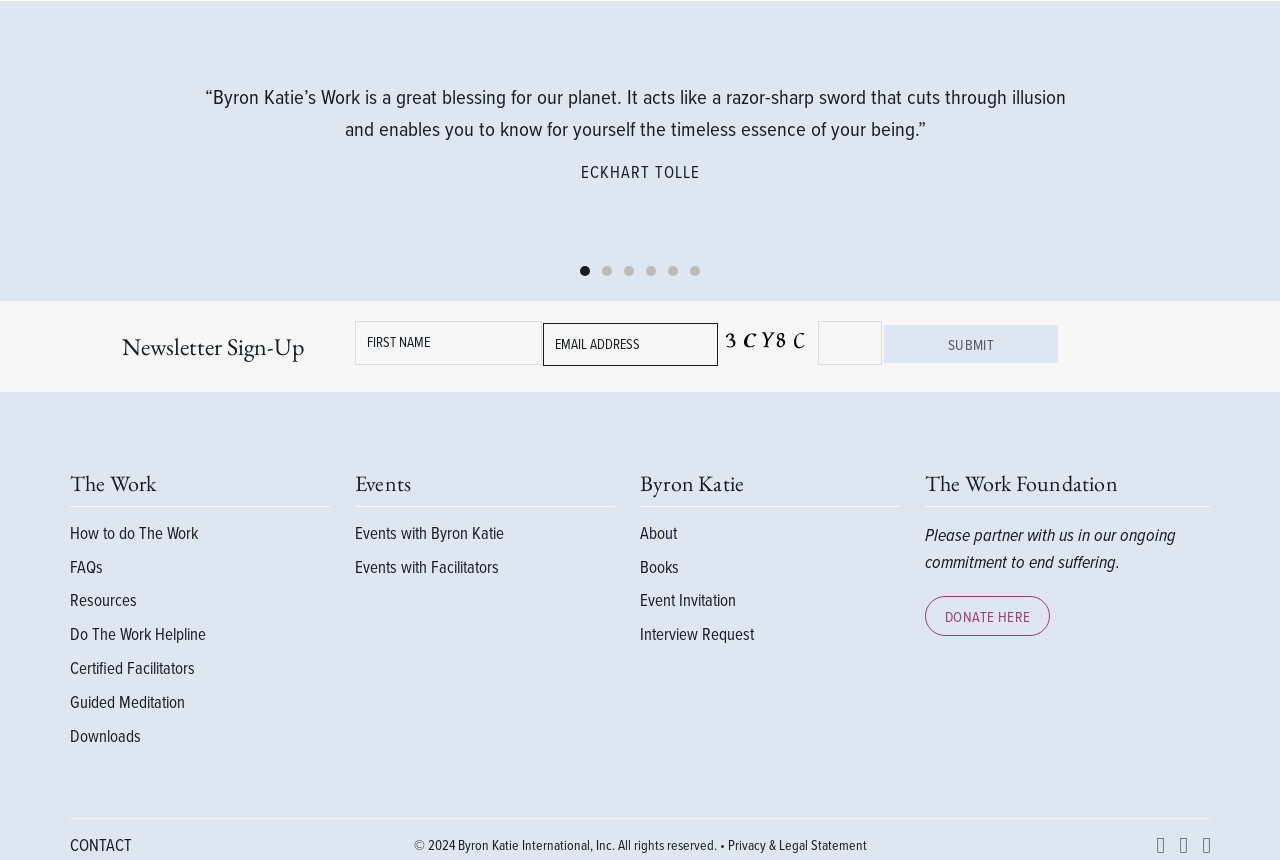Determine the bounding box coordinates of the region that needs to be clicked to achieve the task: "Donate to The Work Foundation".

[0.723, 0.693, 0.821, 0.739]